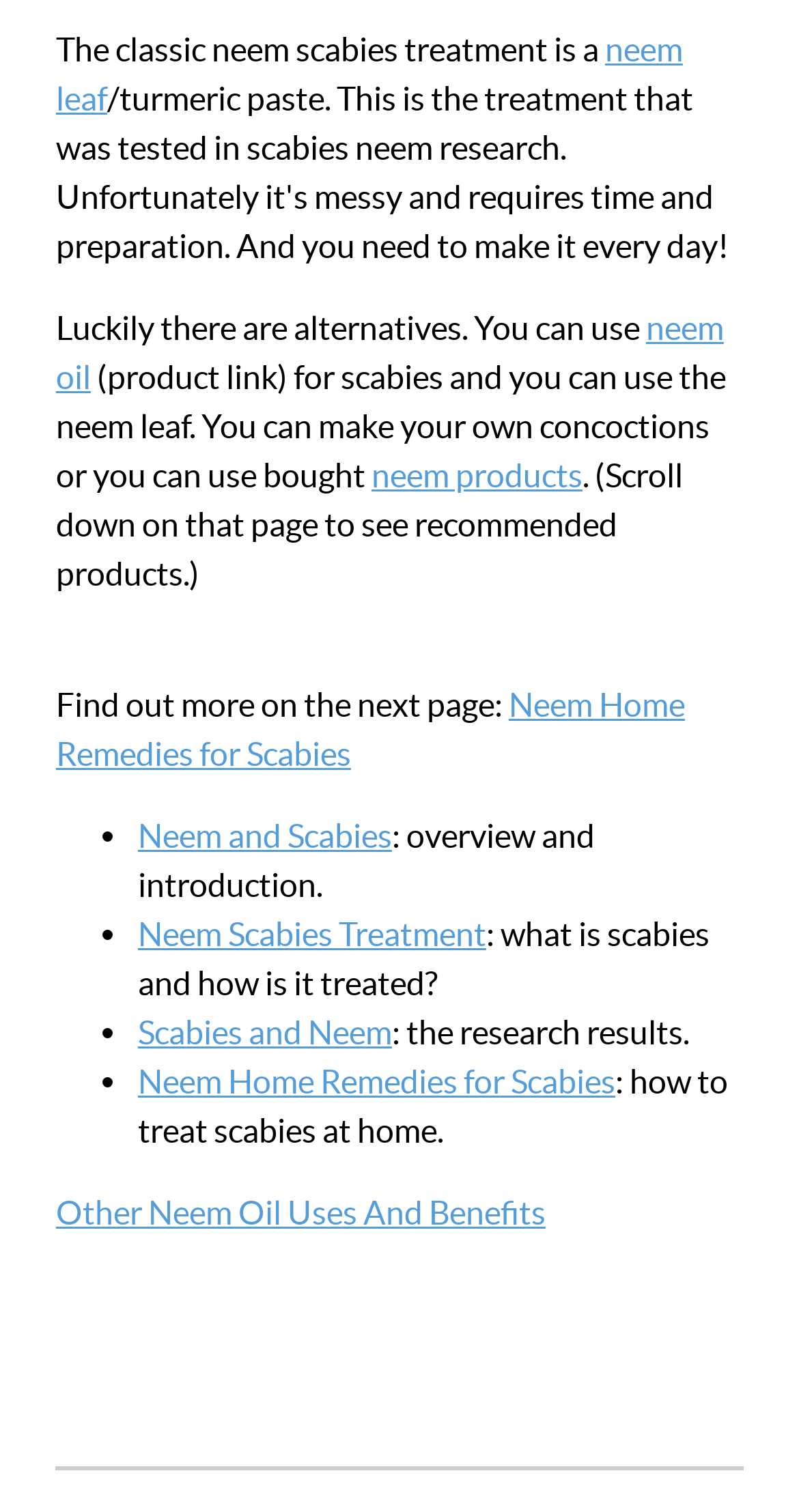Show the bounding box coordinates for the element that needs to be clicked to execute the following instruction: "Explore neem products". Provide the coordinates in the form of four float numbers between 0 and 1, i.e., [left, top, right, bottom].

[0.465, 0.302, 0.729, 0.326]